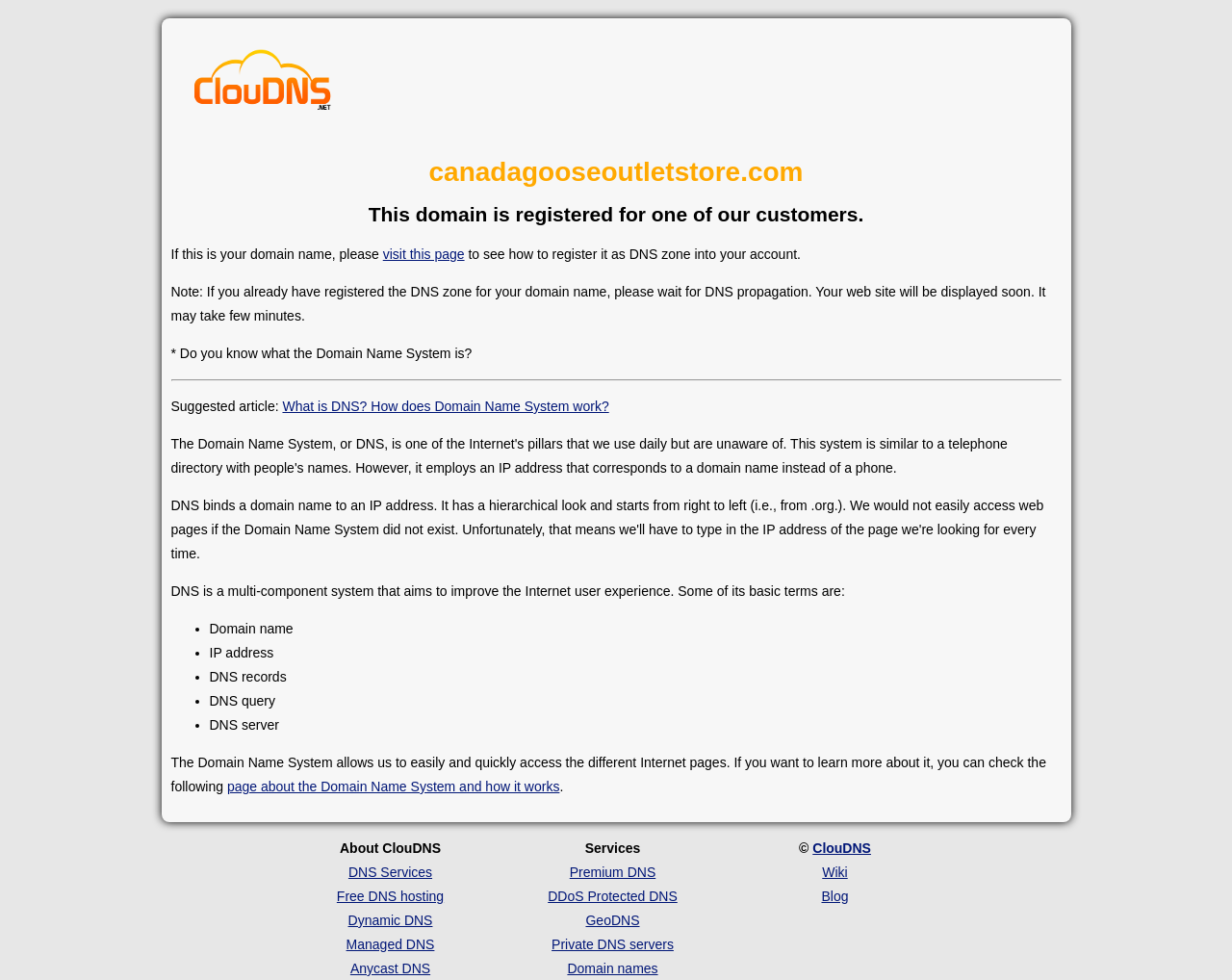What is the purpose of the Domain Name System?
Provide a thorough and detailed answer to the question.

The answer can be inferred from the text on the webpage, which explains that 'DNS is a multi-component system that aims to improve the Internet user experience.'